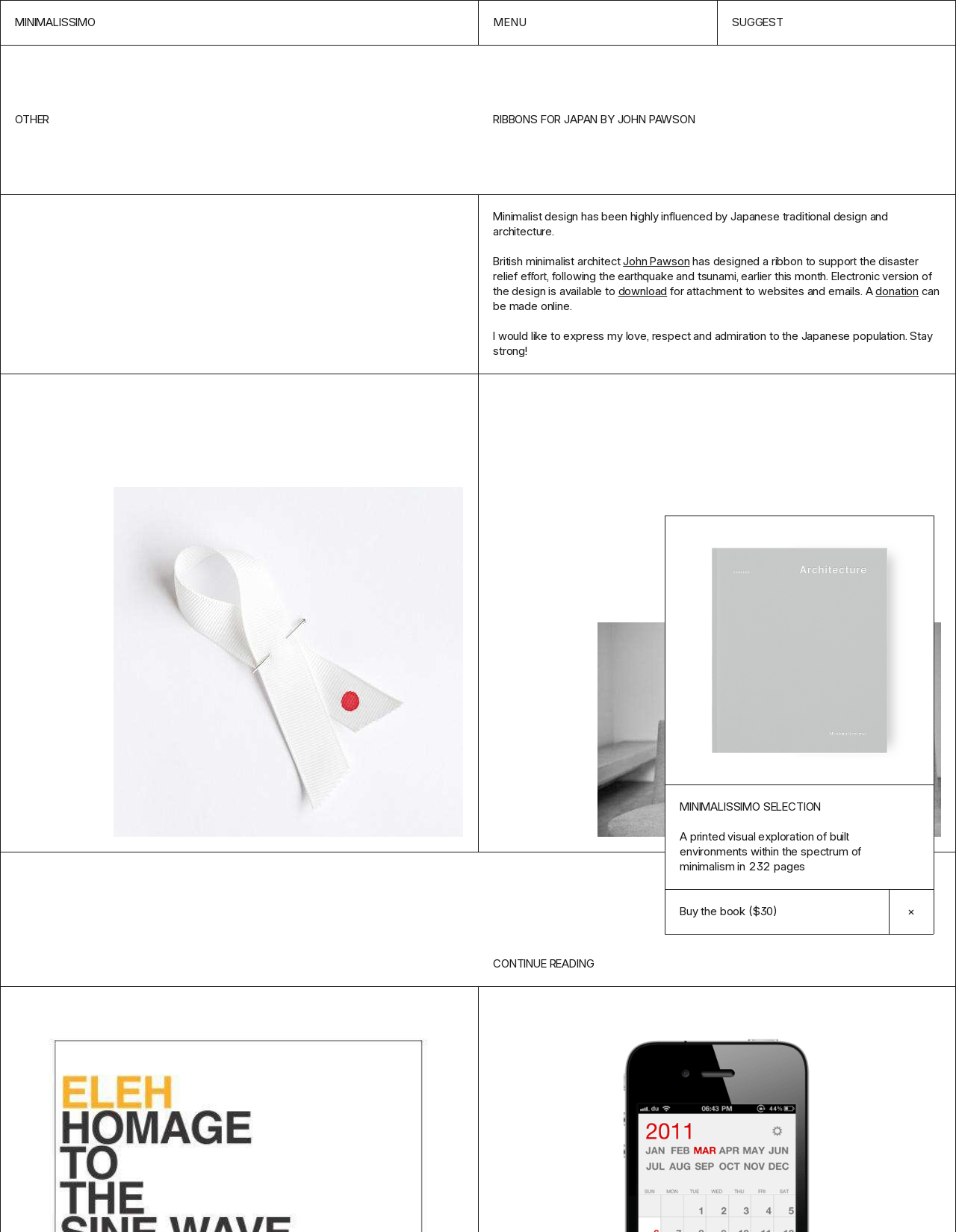Please locate the bounding box coordinates of the region I need to click to follow this instruction: "Open menu".

[0.5, 0.0, 0.75, 0.036]